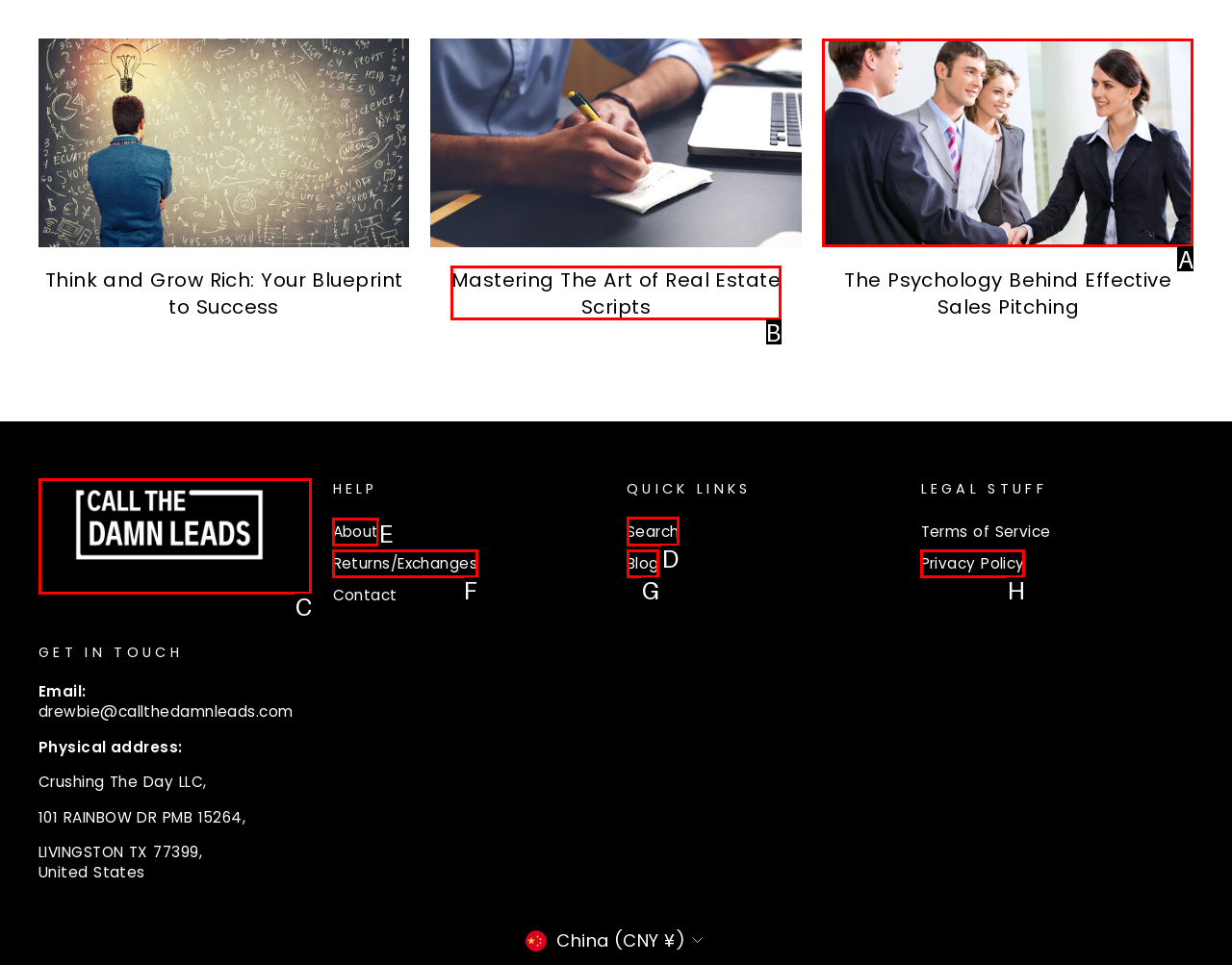Tell me which one HTML element I should click to complete the following task: Click on 'Search' Answer with the option's letter from the given choices directly.

D